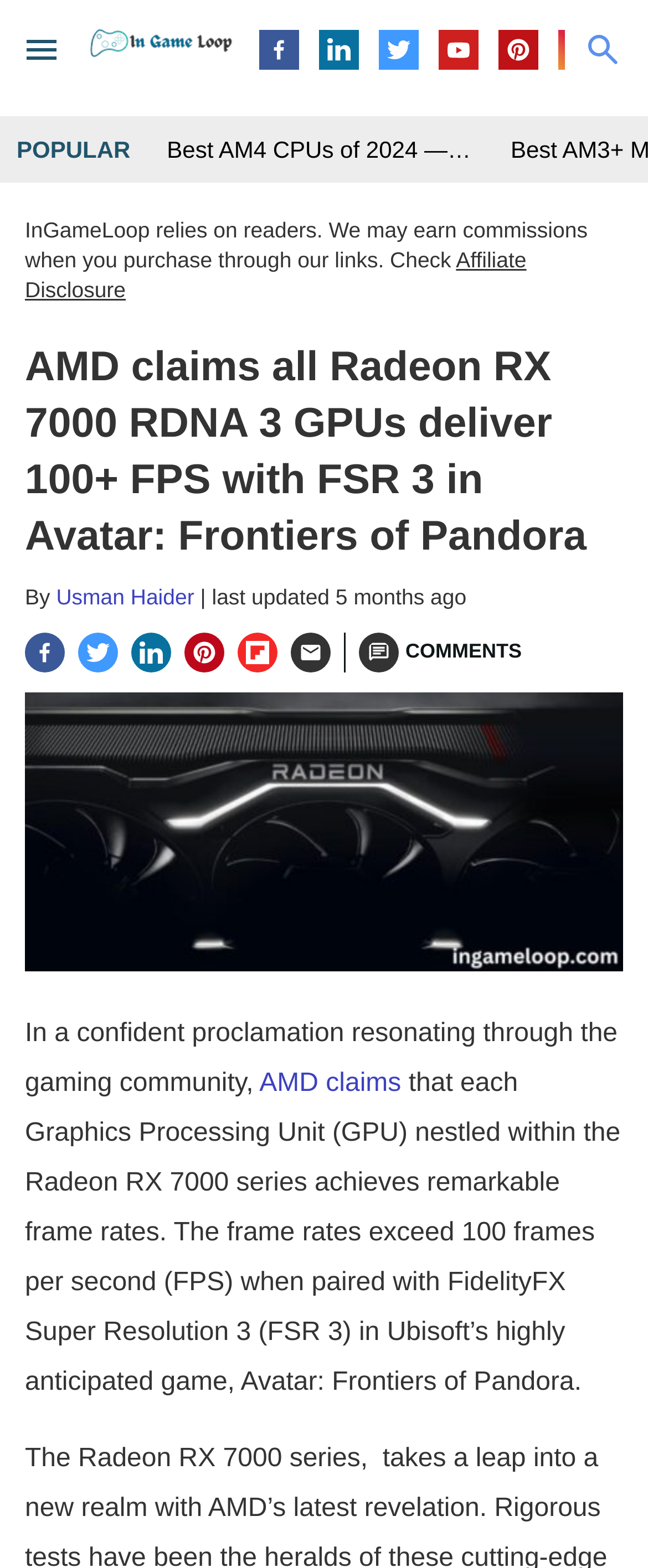Please find the bounding box coordinates (top-left x, top-left y, bottom-right x, bottom-right y) in the screenshot for the UI element described as follows: aria-label="Menu Button" title="Menu Button"

[0.0, 0.0, 0.128, 0.064]